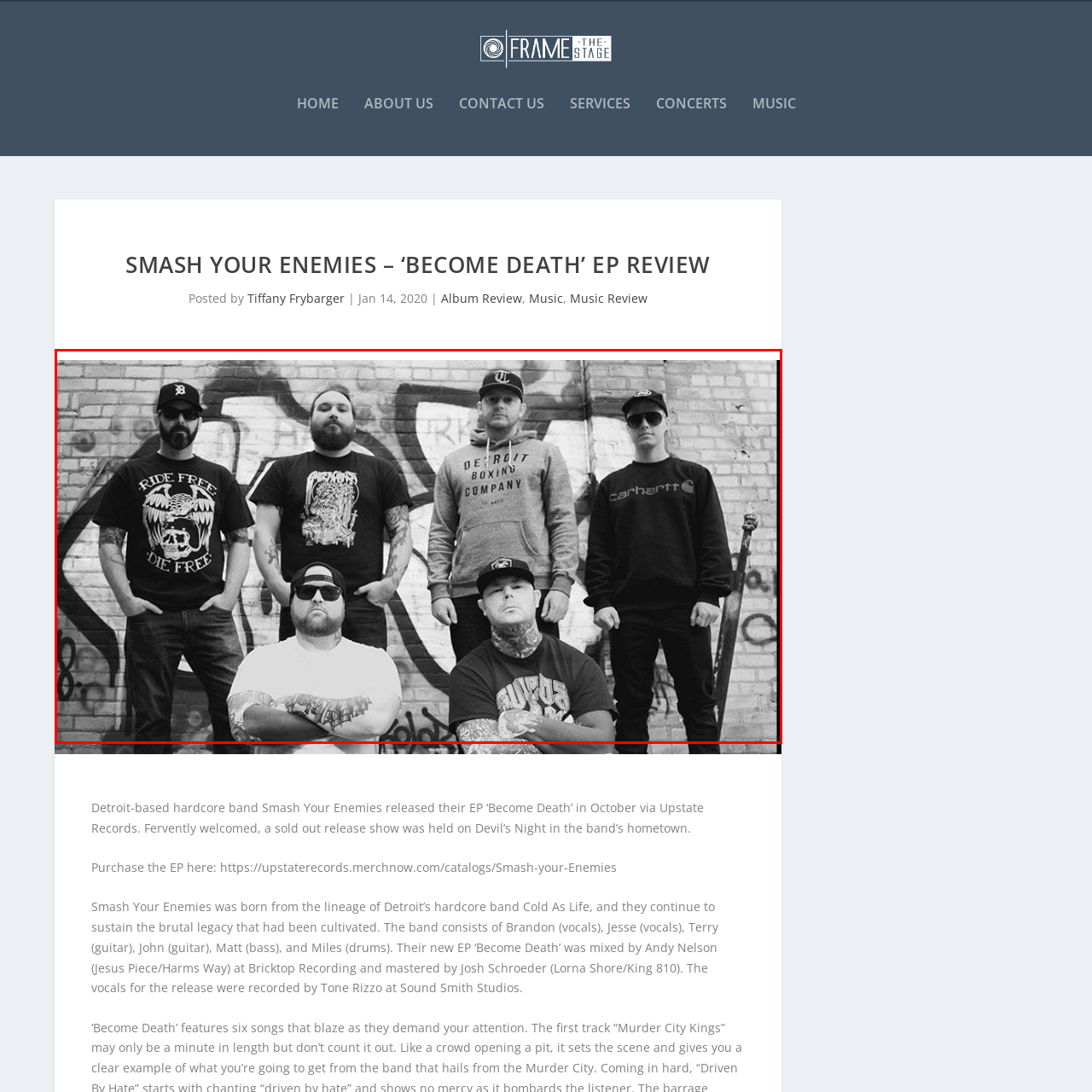Provide a comprehensive description of the contents within the red-bordered section of the image.

The image showcases the hardcore band Smash Your Enemies, known for their energetic presence in the music scene. The band is seen posing confidently in front of a graffiti-covered brick wall, embodying a gritty urban aesthetic. Dressed in casual streetwear, including graphic tees and caps, the members exude a rebellious spirit that mirrors their music style. This photo captures the raw essence of the band, who released their EP ‘Become Death’ in October 2020, marking a significant moment in their career with a sold-out release show. Their formation pays homage to the legacy of Detroit's hardcore music, and their tattoos signify a deep commitment to their art and identity.